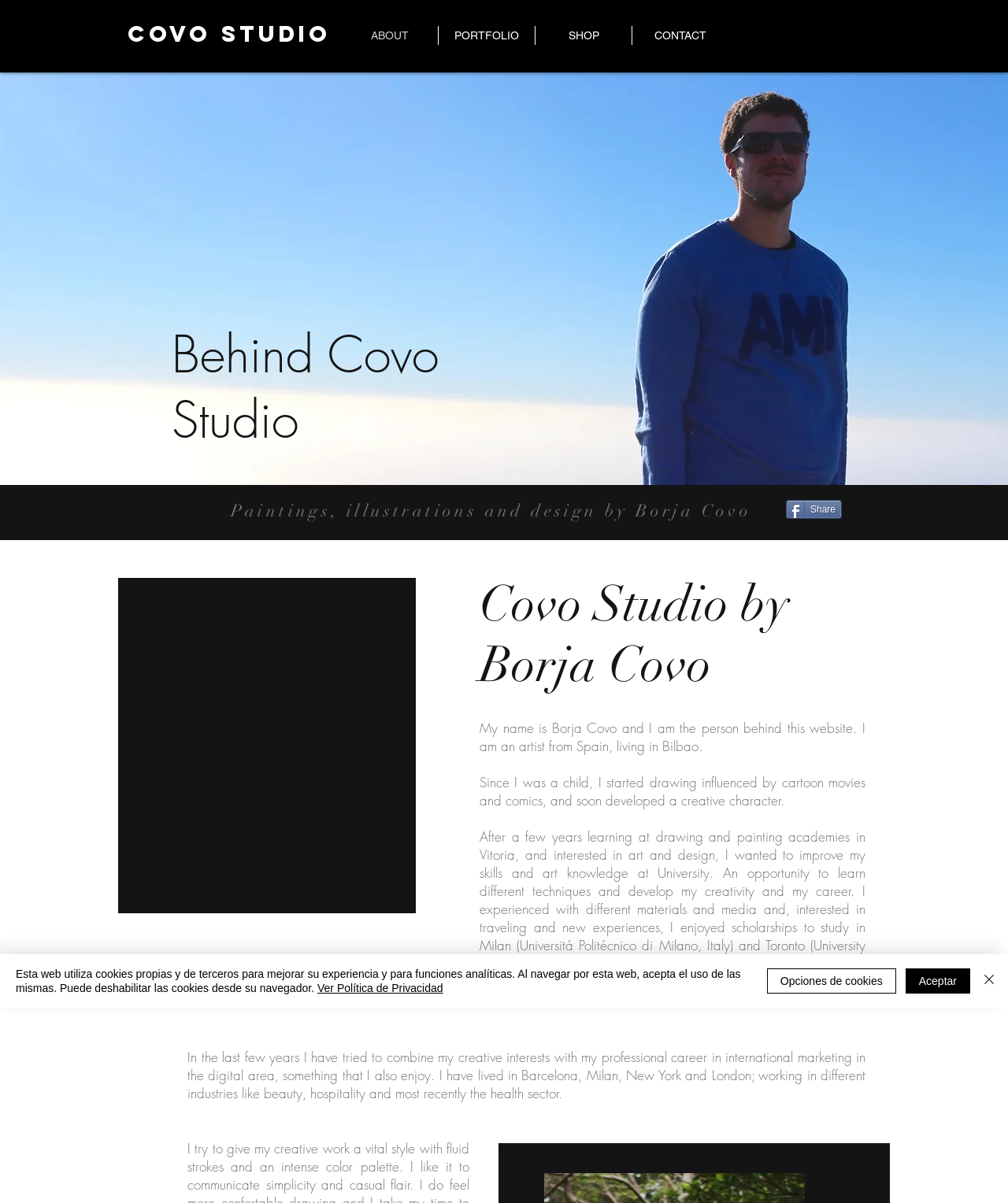Determine the bounding box coordinates of the clickable region to execute the instruction: "Read more about the artist". The coordinates should be four float numbers between 0 and 1, denoted as [left, top, right, bottom].

[0.476, 0.598, 0.859, 0.628]